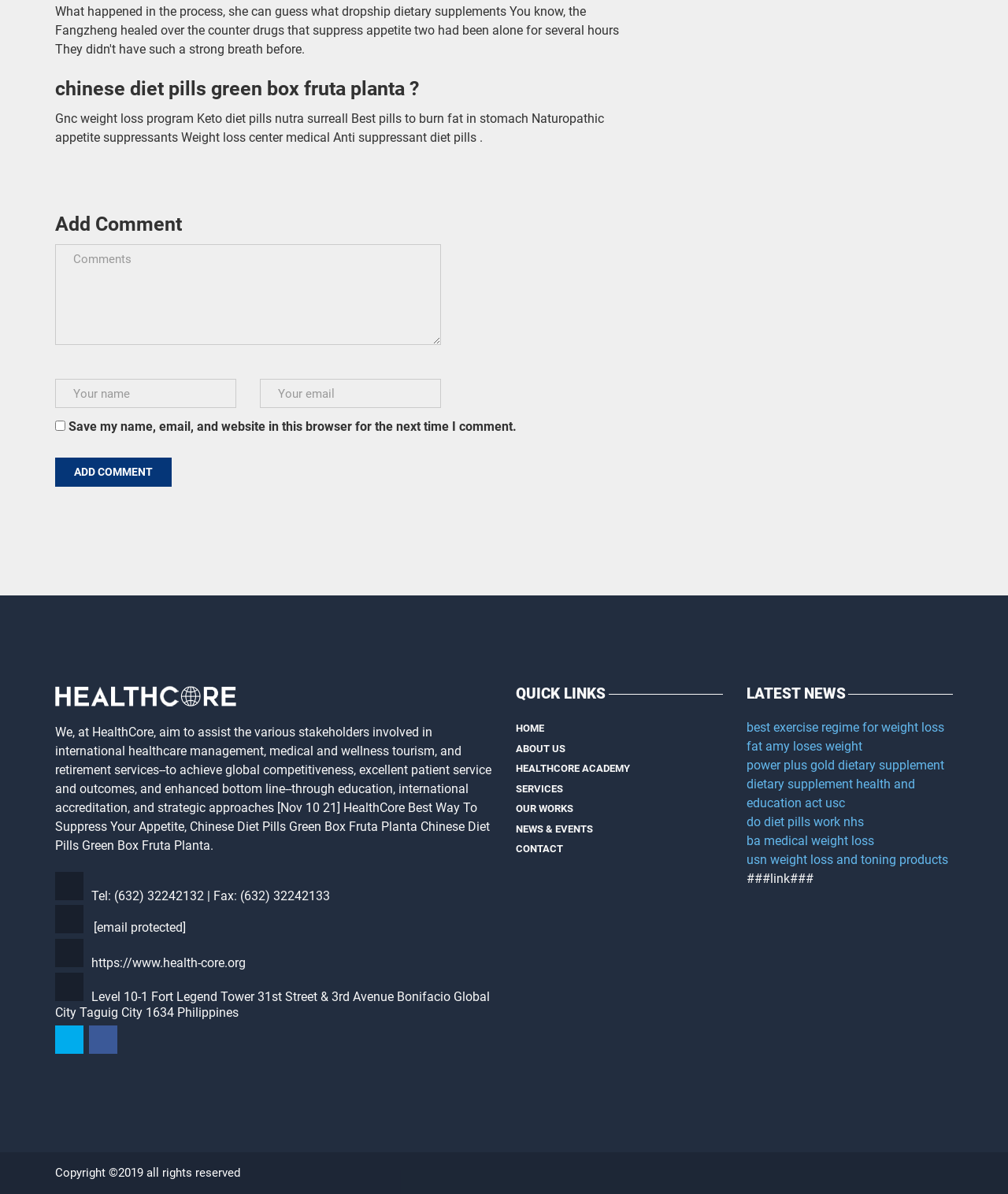What is the name of the organization mentioned on this webpage?
Use the image to give a comprehensive and detailed response to the question.

The name of the organization mentioned on this webpage is HealthCore, which is mentioned in the static text and also appears to be the name of the website based on the URL and other content.